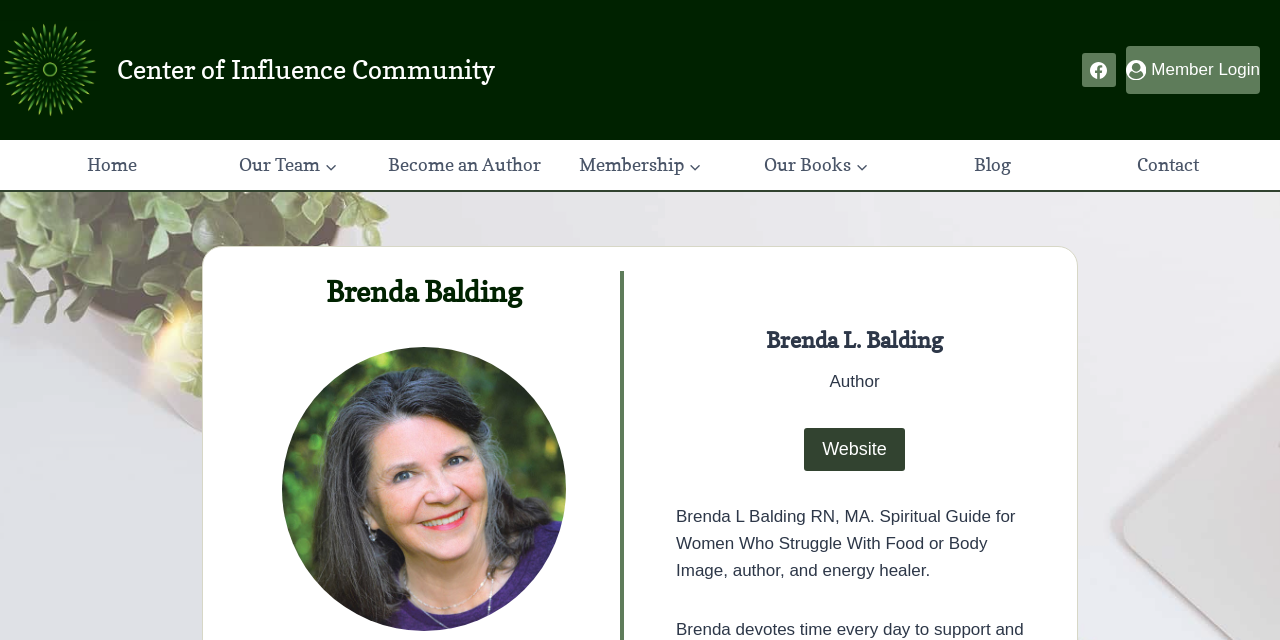Given the description "Contact", provide the bounding box coordinates of the corresponding UI element.

[0.888, 0.219, 0.937, 0.298]